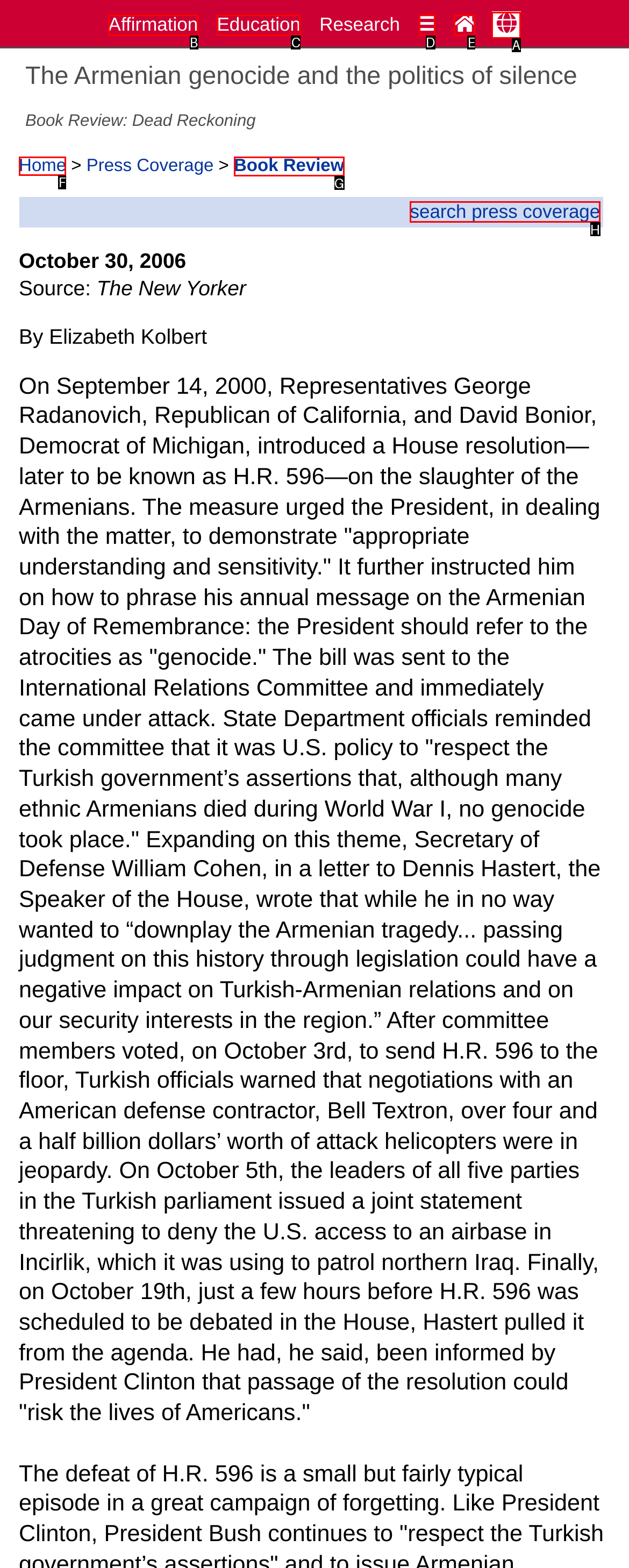Provide the letter of the HTML element that you need to click on to perform the task: Click on the 'Home' link.
Answer with the letter corresponding to the correct option.

F